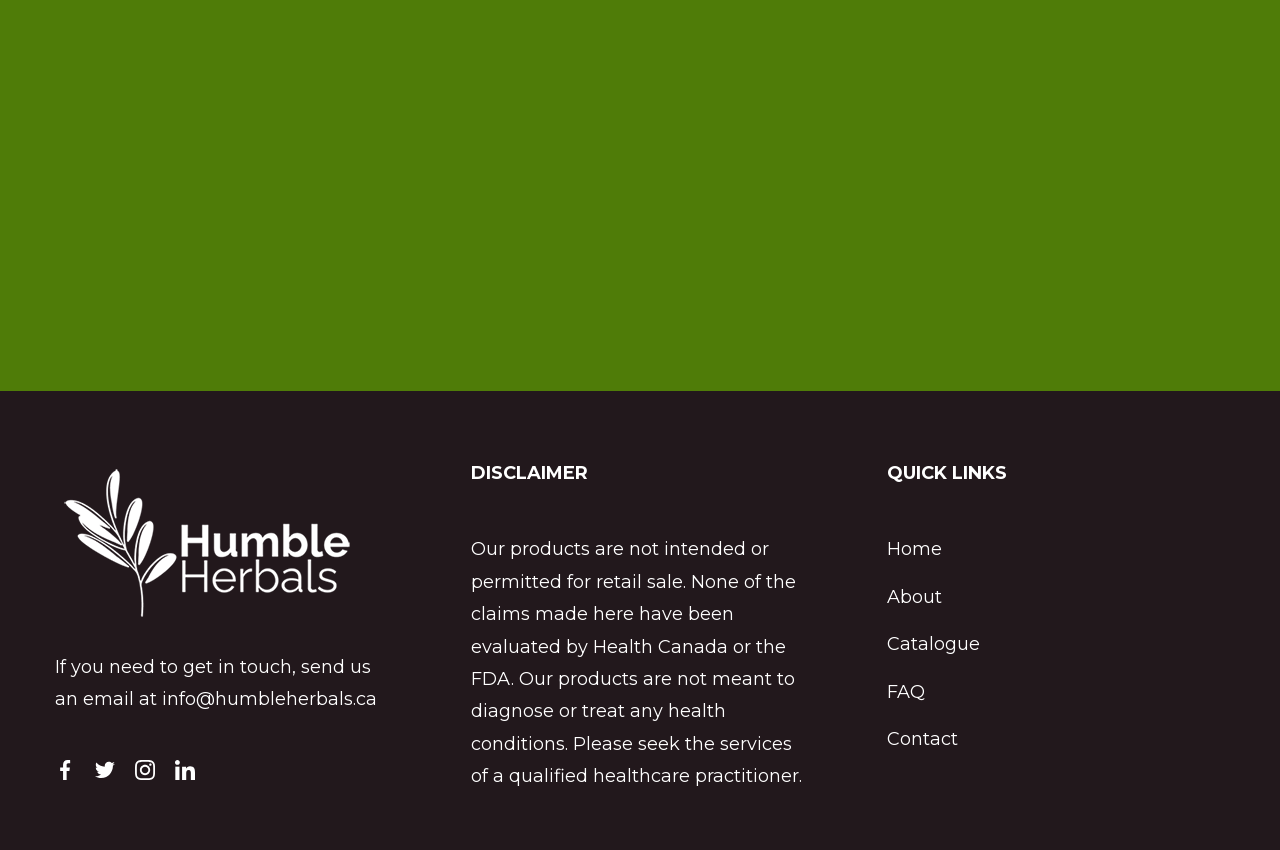Please answer the following question using a single word or phrase: 
What is the disclaimer about?

Health Canada and FDA